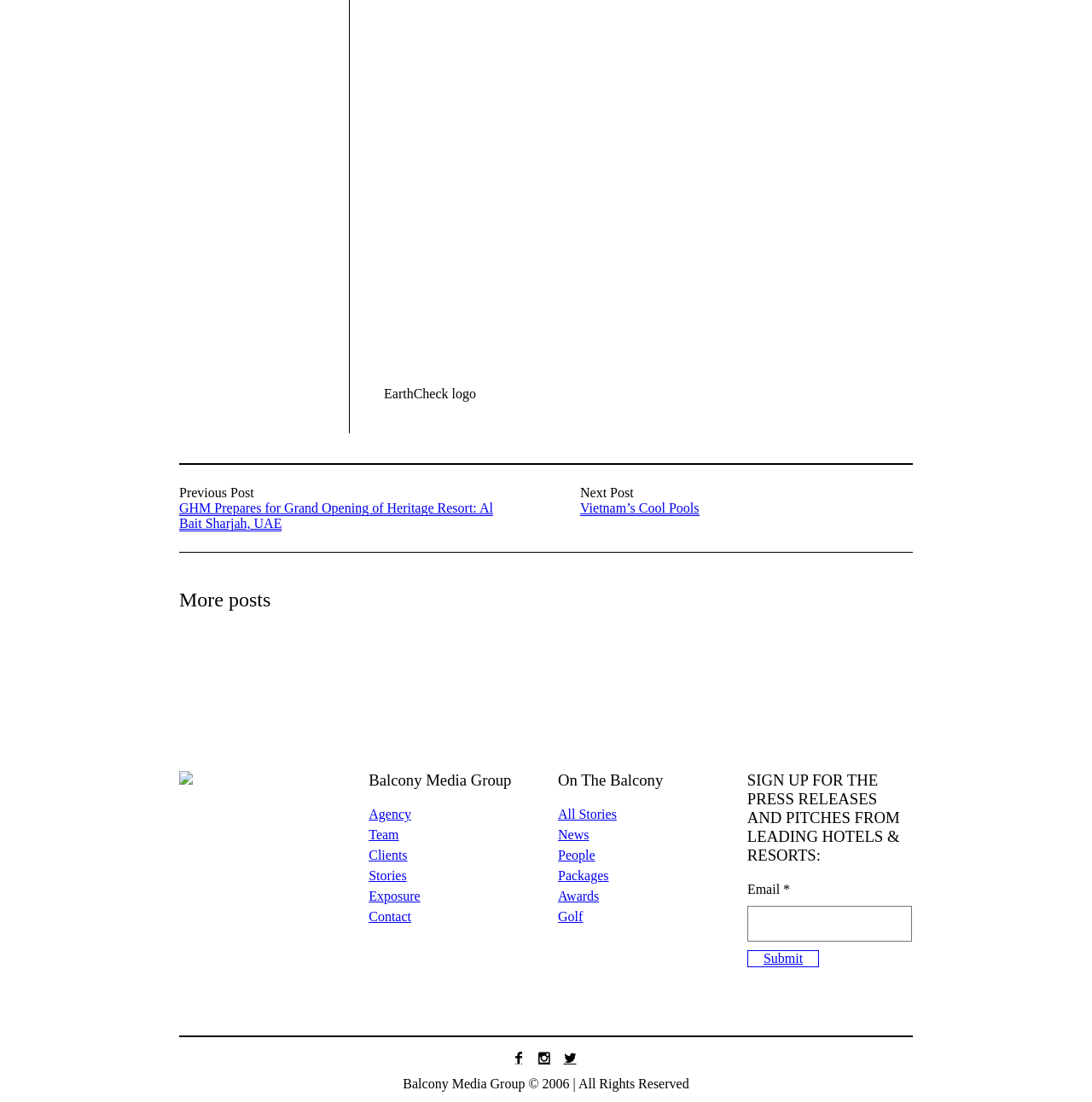Please determine the bounding box coordinates of the section I need to click to accomplish this instruction: "Click on the 'Previous Post' link".

[0.164, 0.44, 0.232, 0.454]